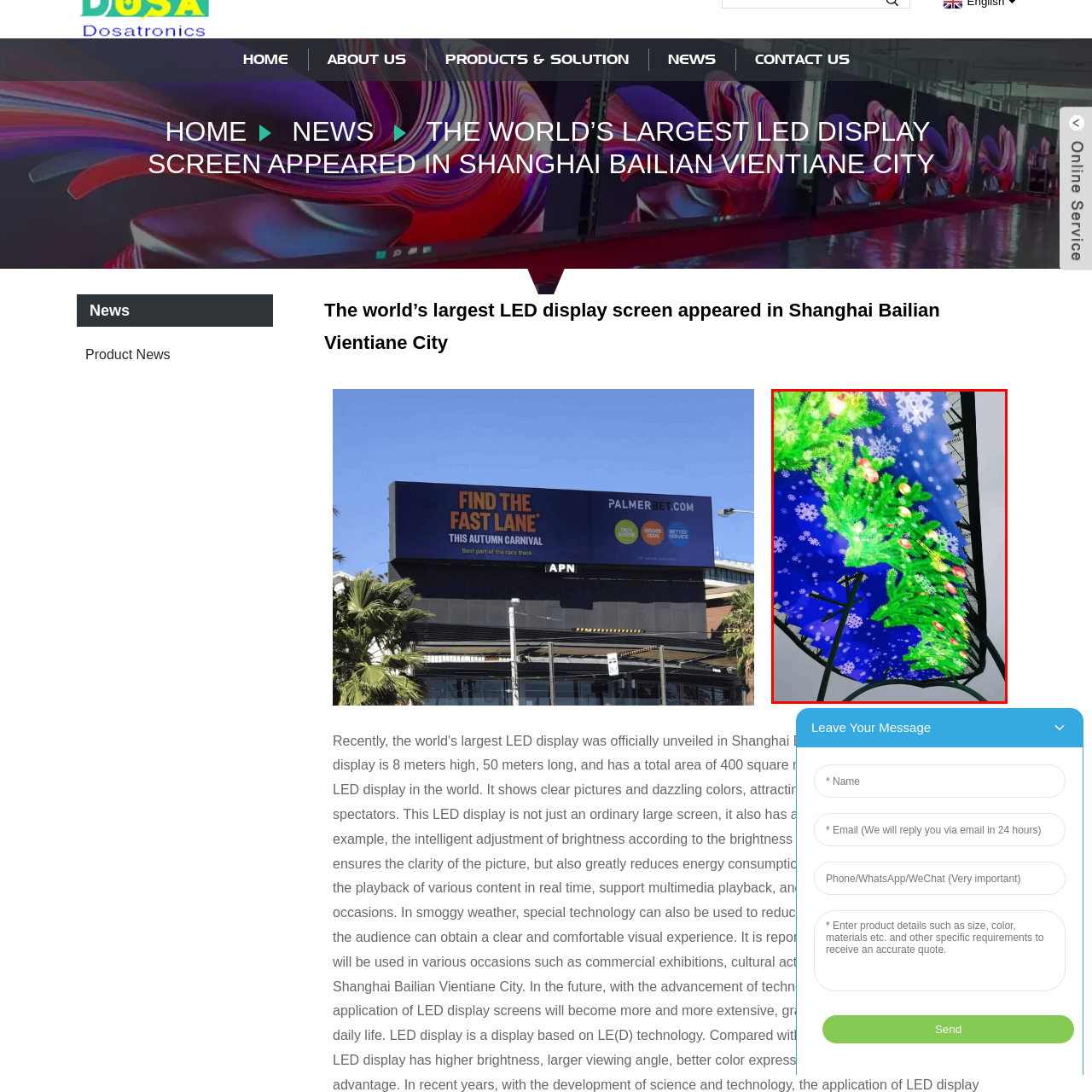Look at the image inside the red boundary and respond to the question with a single word or phrase: What is the shape of the patterns on the background?

Snowflakes